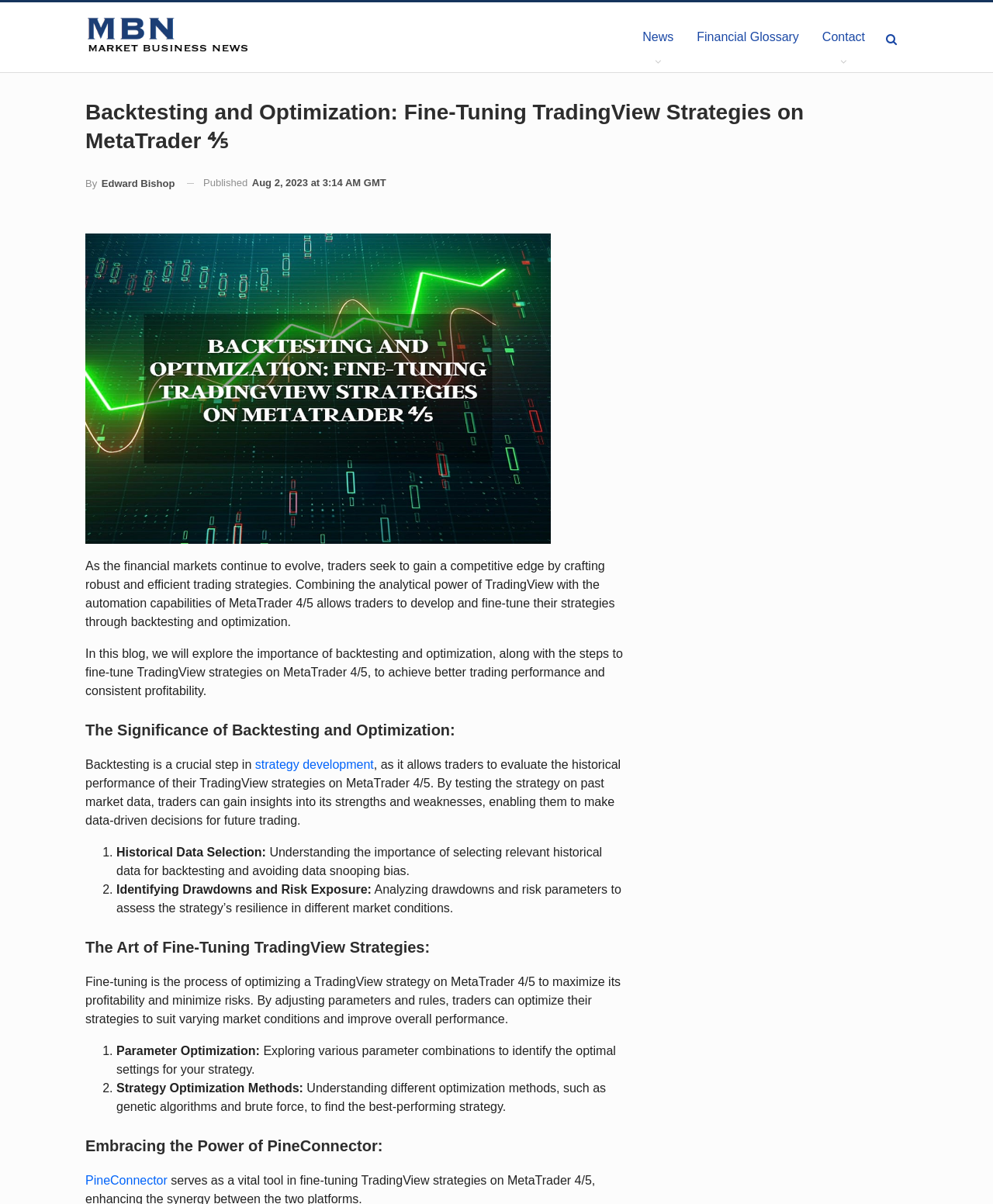Respond to the question below with a single word or phrase:
What is the author's name?

Edward Bishop